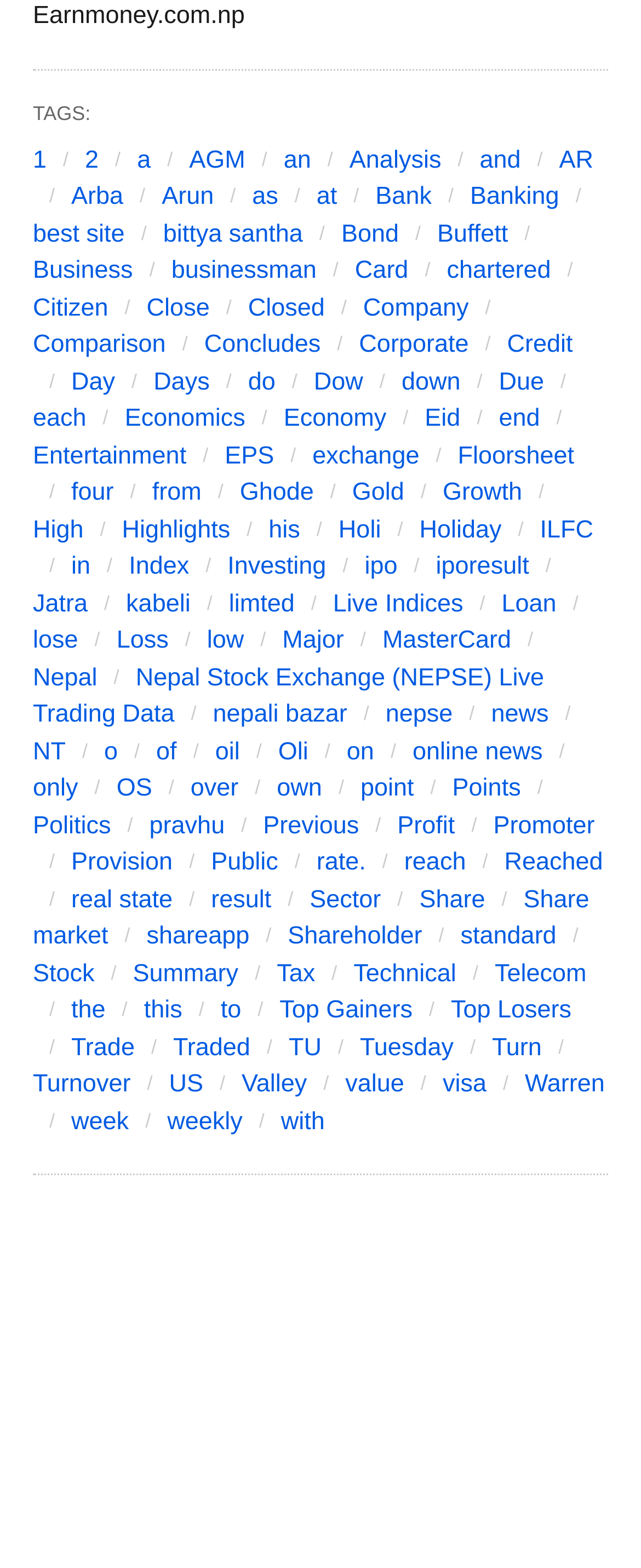What is the first tag on the webpage?
Please respond to the question with a detailed and informative answer.

The first tag on the webpage is '1' which is indicated by the link element with a bounding box of [0.051, 0.093, 0.073, 0.111].